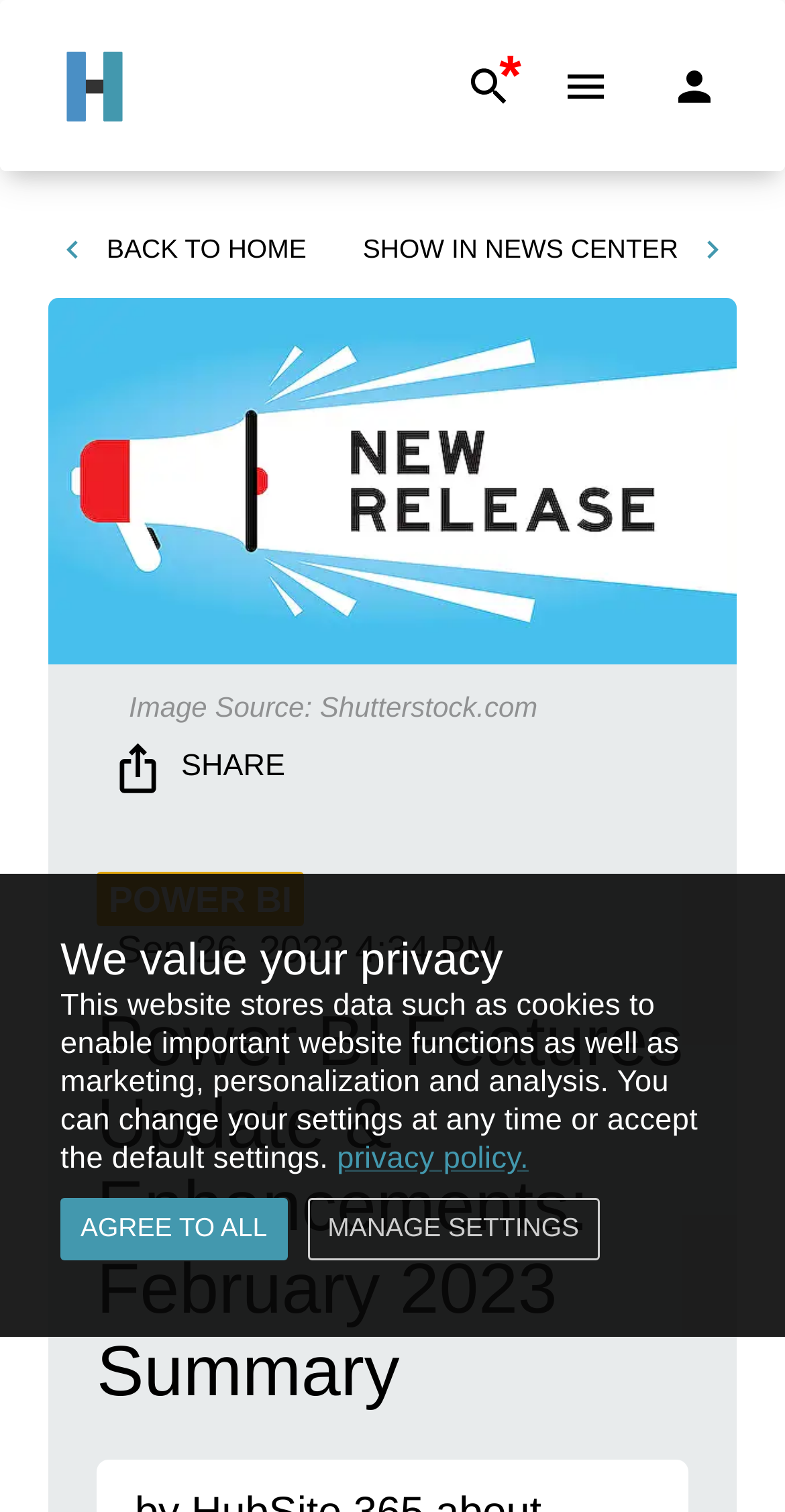What is the source of the image?
Answer the question with as much detail as possible.

I found the source of the image by looking at the static text element that says 'Image Source: Shutterstock.com' which is located below the image.